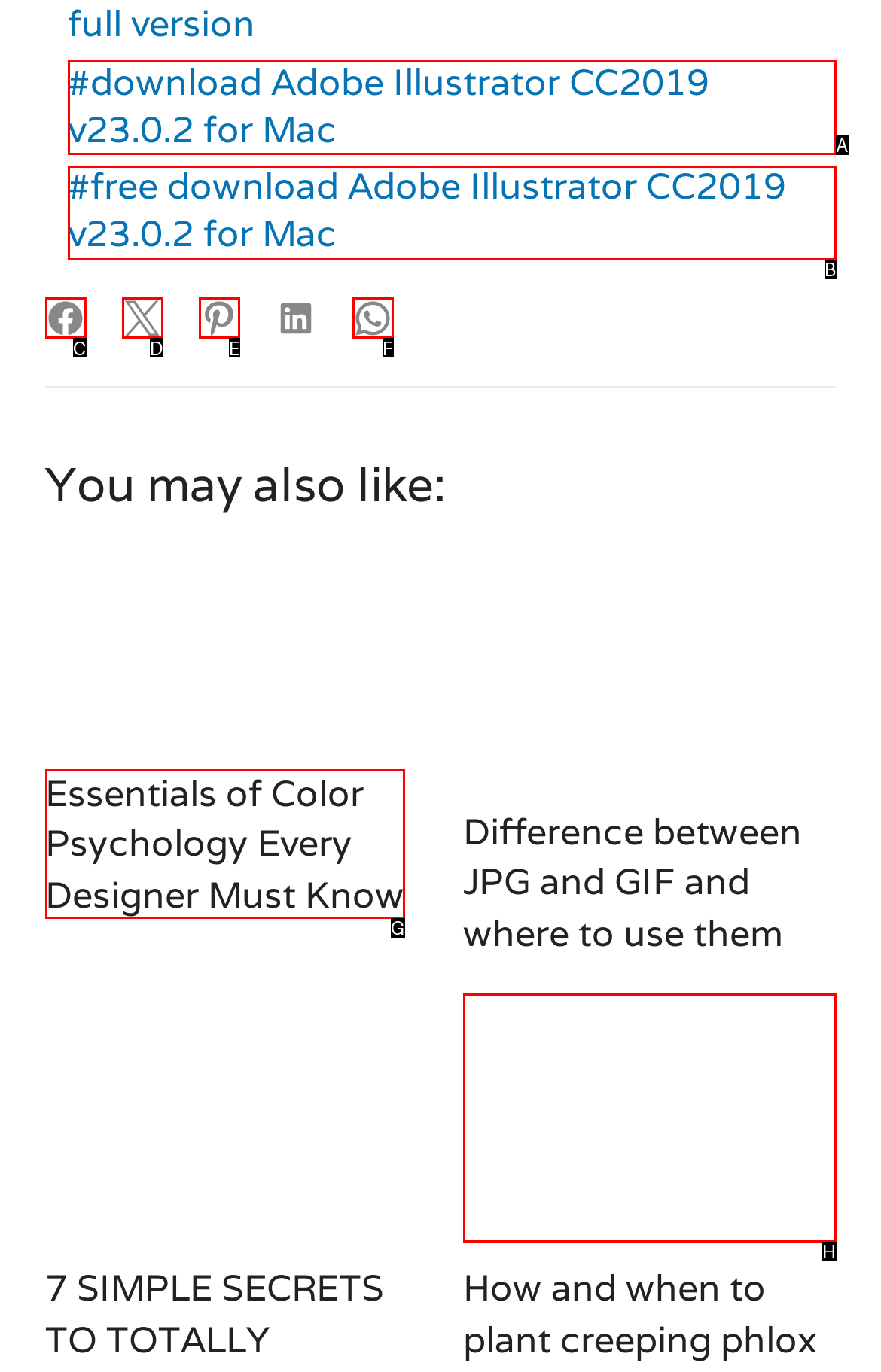Which option best describes: Pin it
Respond with the letter of the appropriate choice.

E